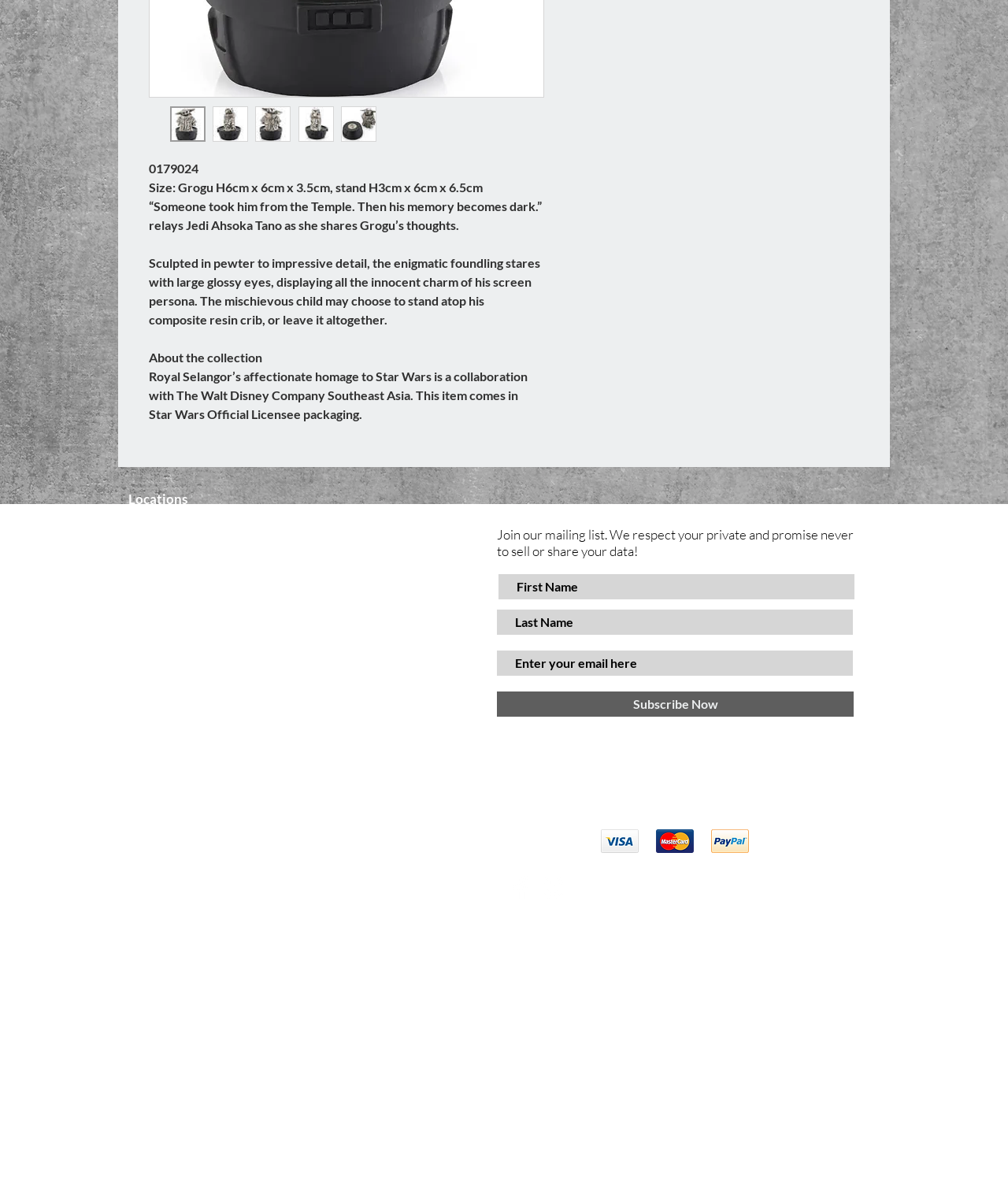Determine the bounding box coordinates (top-left x, top-left y, bottom-right x, bottom-right y) of the UI element described in the following text: aria-label="Facebook Clean"

[0.503, 0.742, 0.53, 0.765]